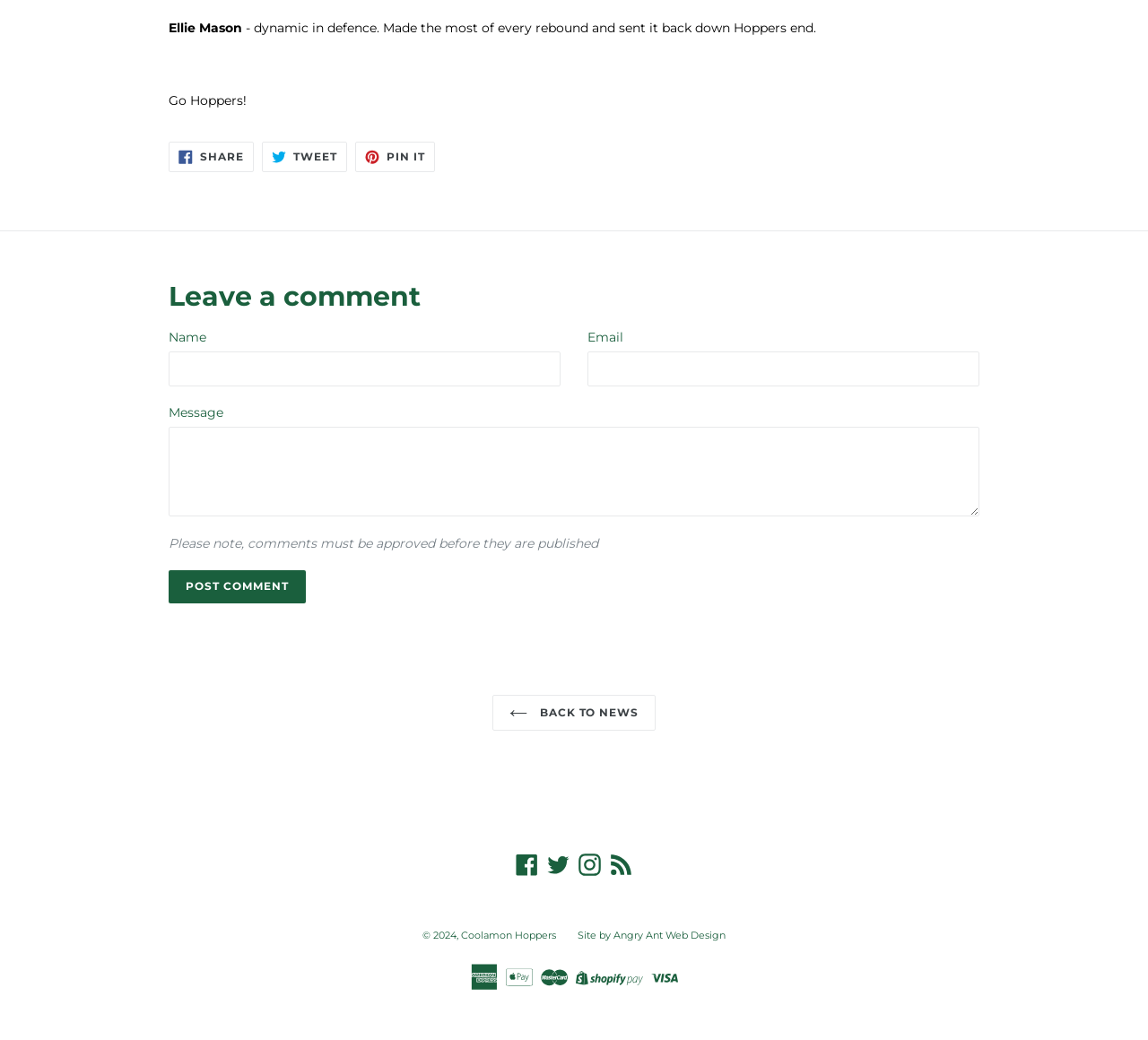Pinpoint the bounding box coordinates of the element that must be clicked to accomplish the following instruction: "Post comment". The coordinates should be in the format of four float numbers between 0 and 1, i.e., [left, top, right, bottom].

[0.147, 0.548, 0.266, 0.58]